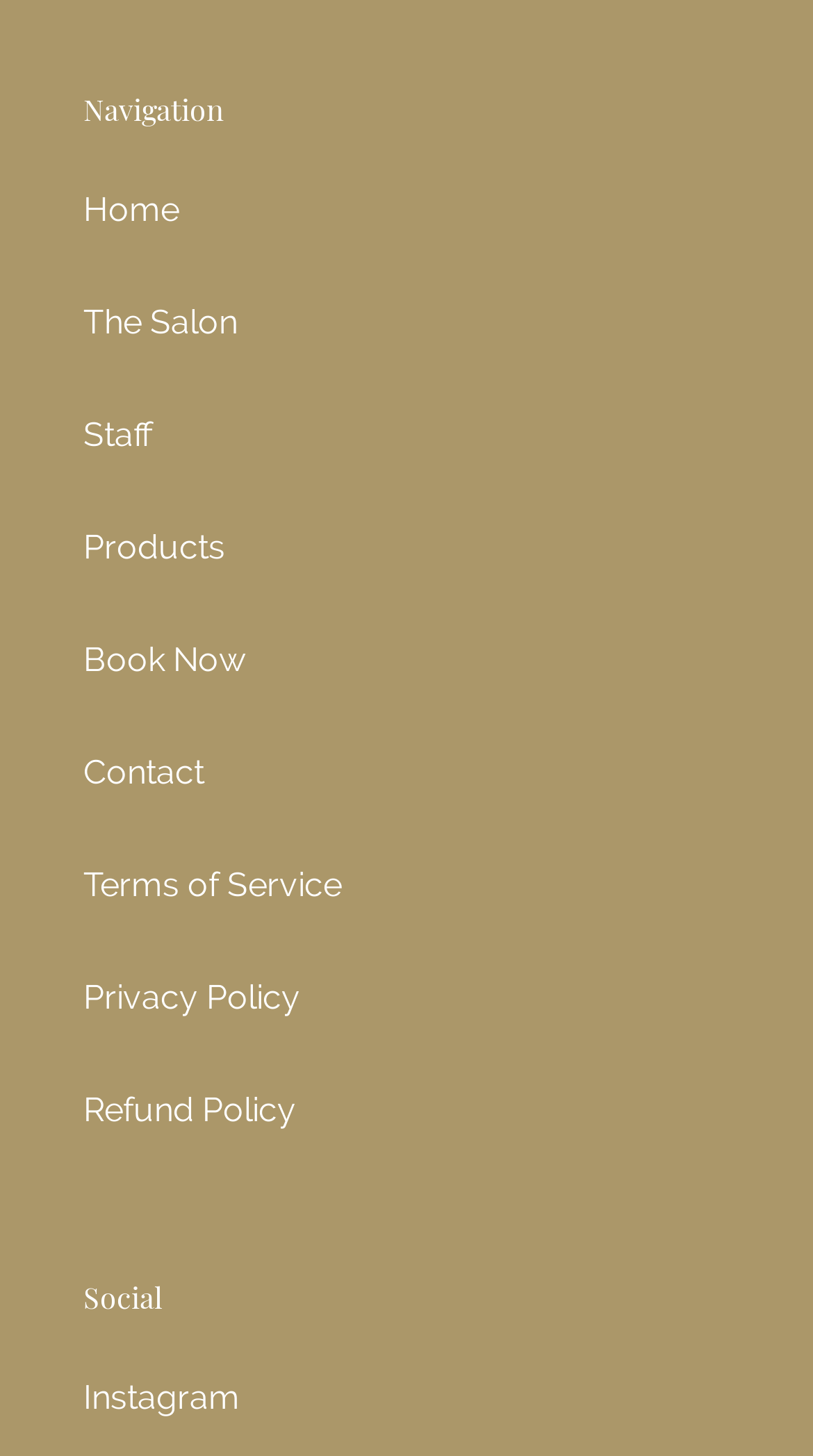Please find the bounding box coordinates of the element's region to be clicked to carry out this instruction: "book an appointment".

[0.103, 0.44, 0.303, 0.467]